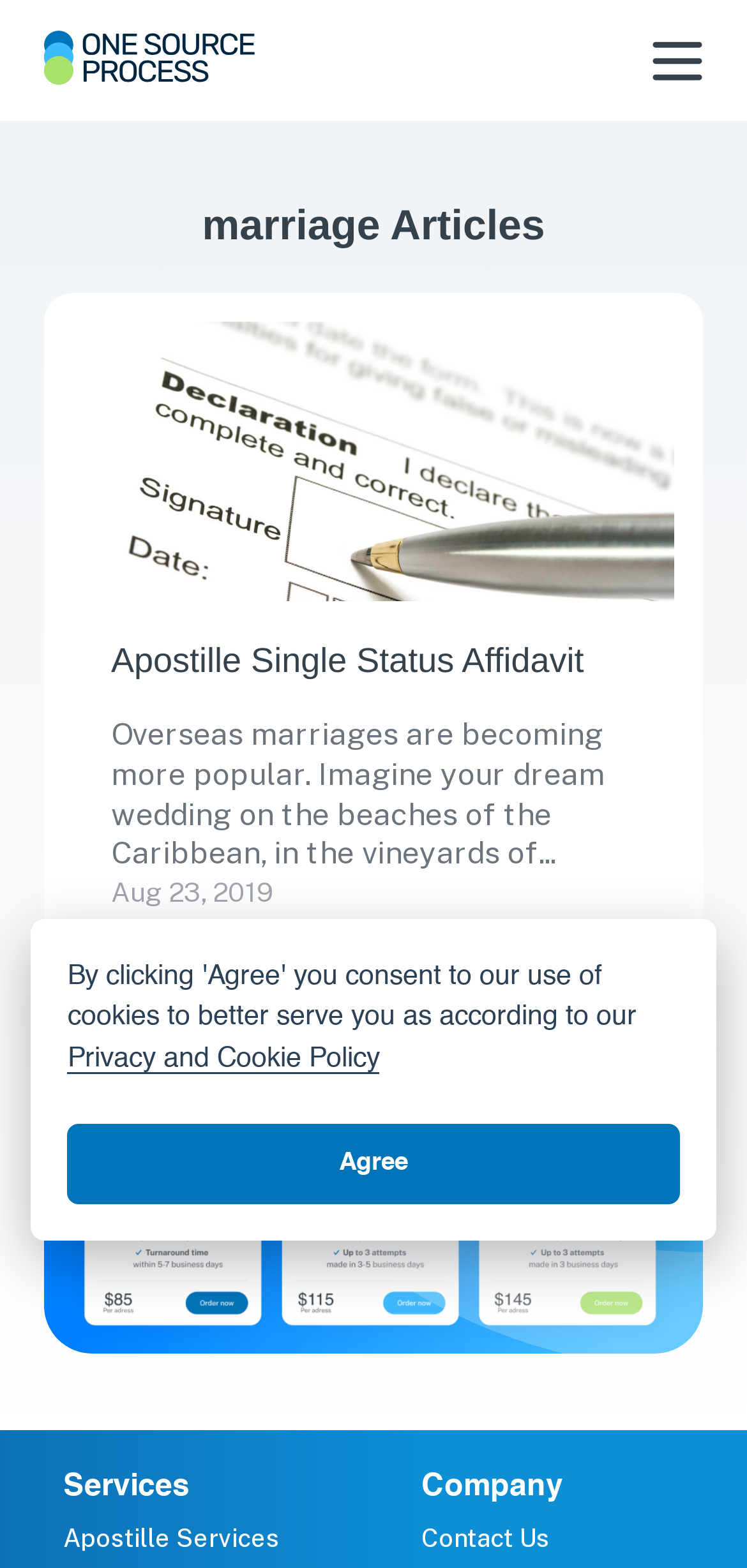Please determine the bounding box coordinates for the UI element described as: "parent_node: Services".

[0.059, 0.019, 0.372, 0.058]